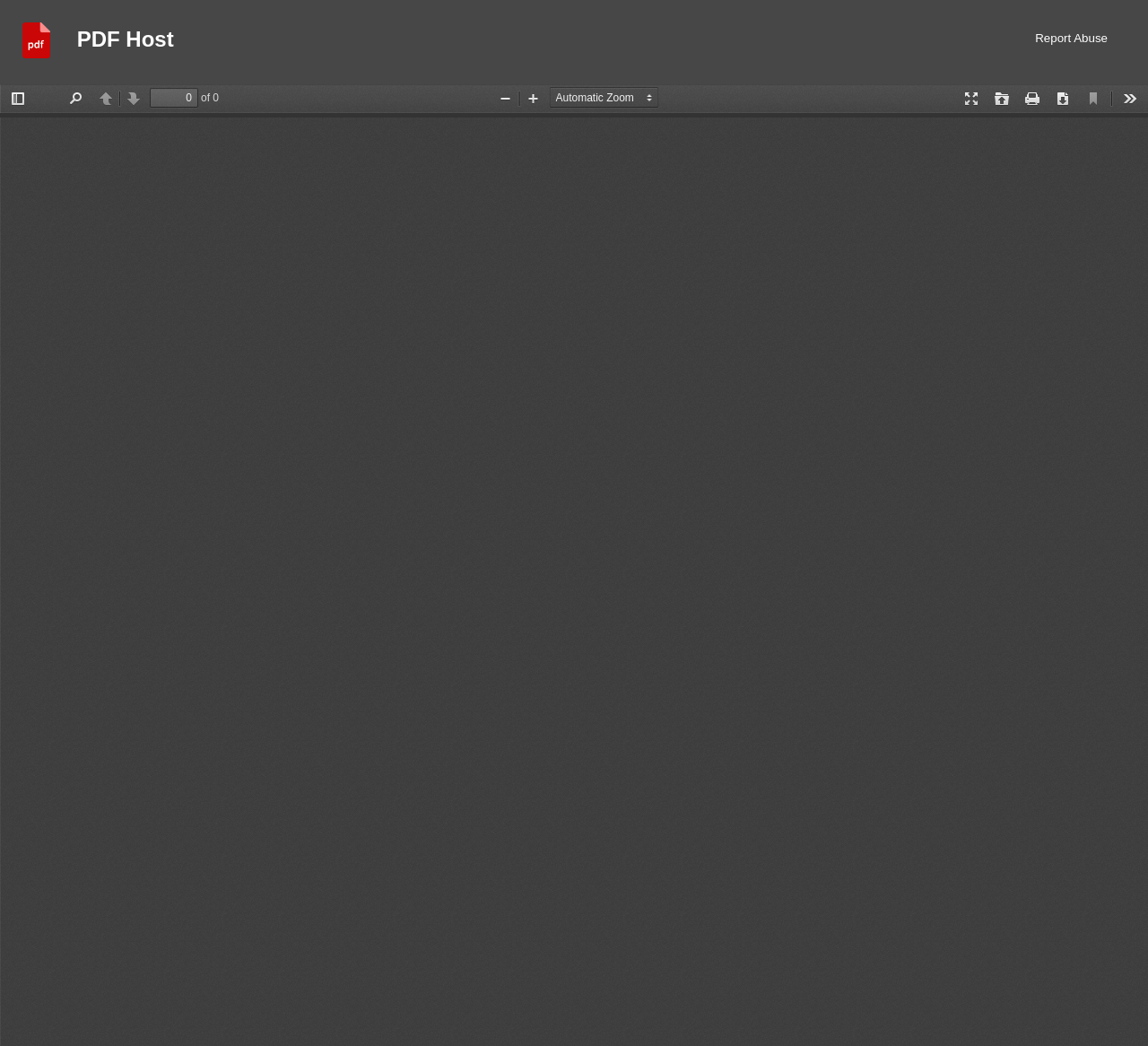How many buttons are there in the top toolbar?
Respond to the question with a single word or phrase according to the image.

11